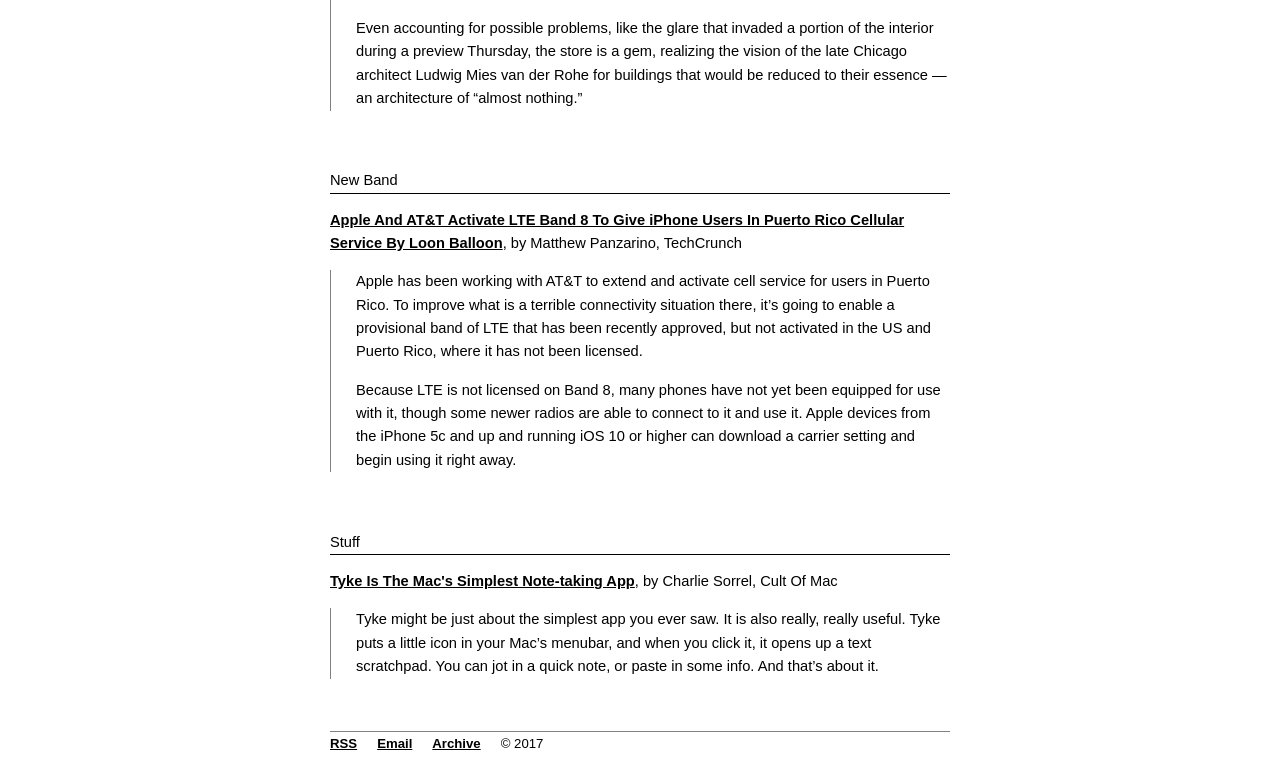Provide a brief response in the form of a single word or phrase:
What is the topic of the first article?

Apple and AT&T